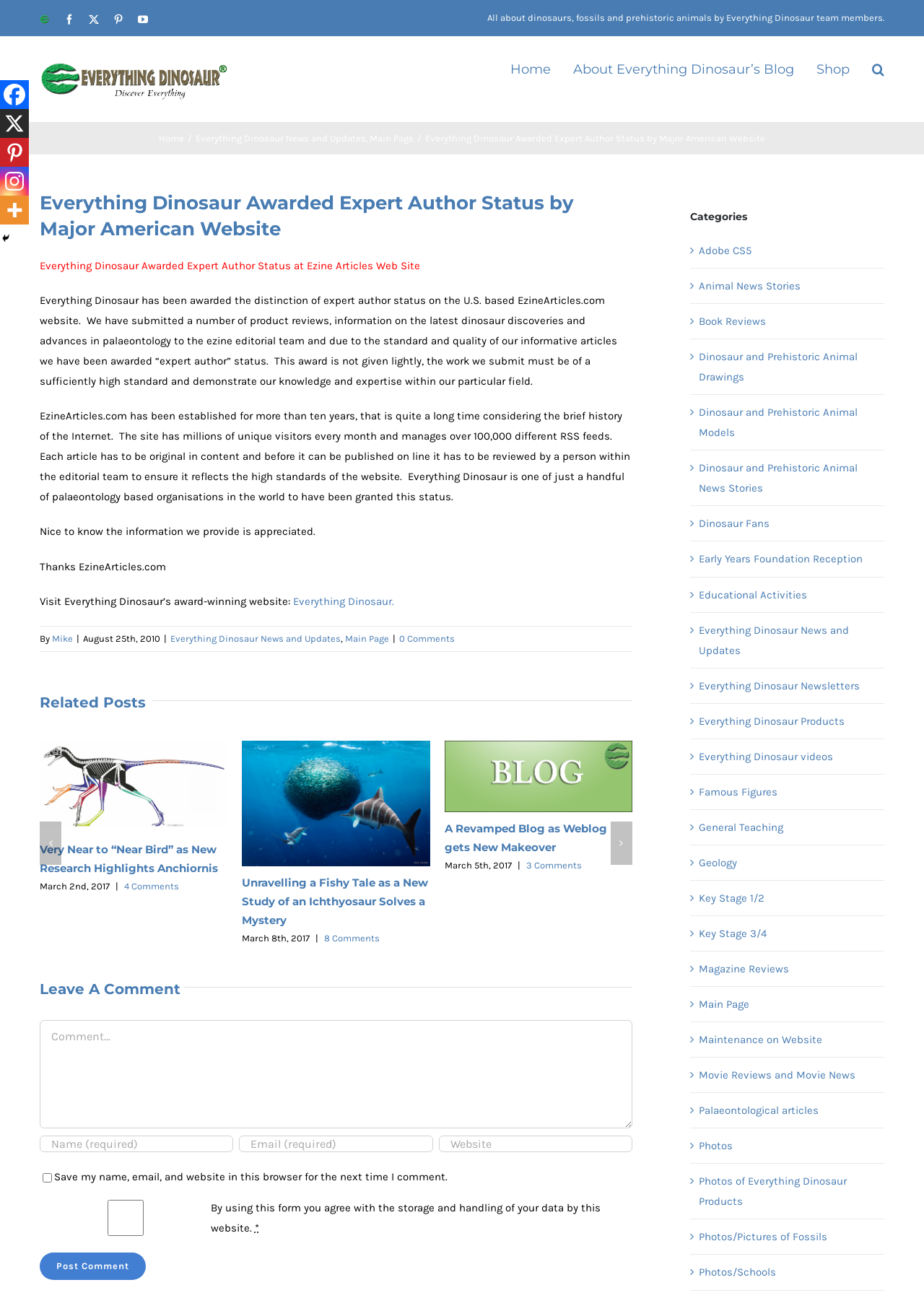Who is the author of the article?
Please craft a detailed and exhaustive response to the question.

The author of the article can be found at the bottom of the webpage, where it says 'By Mike'.